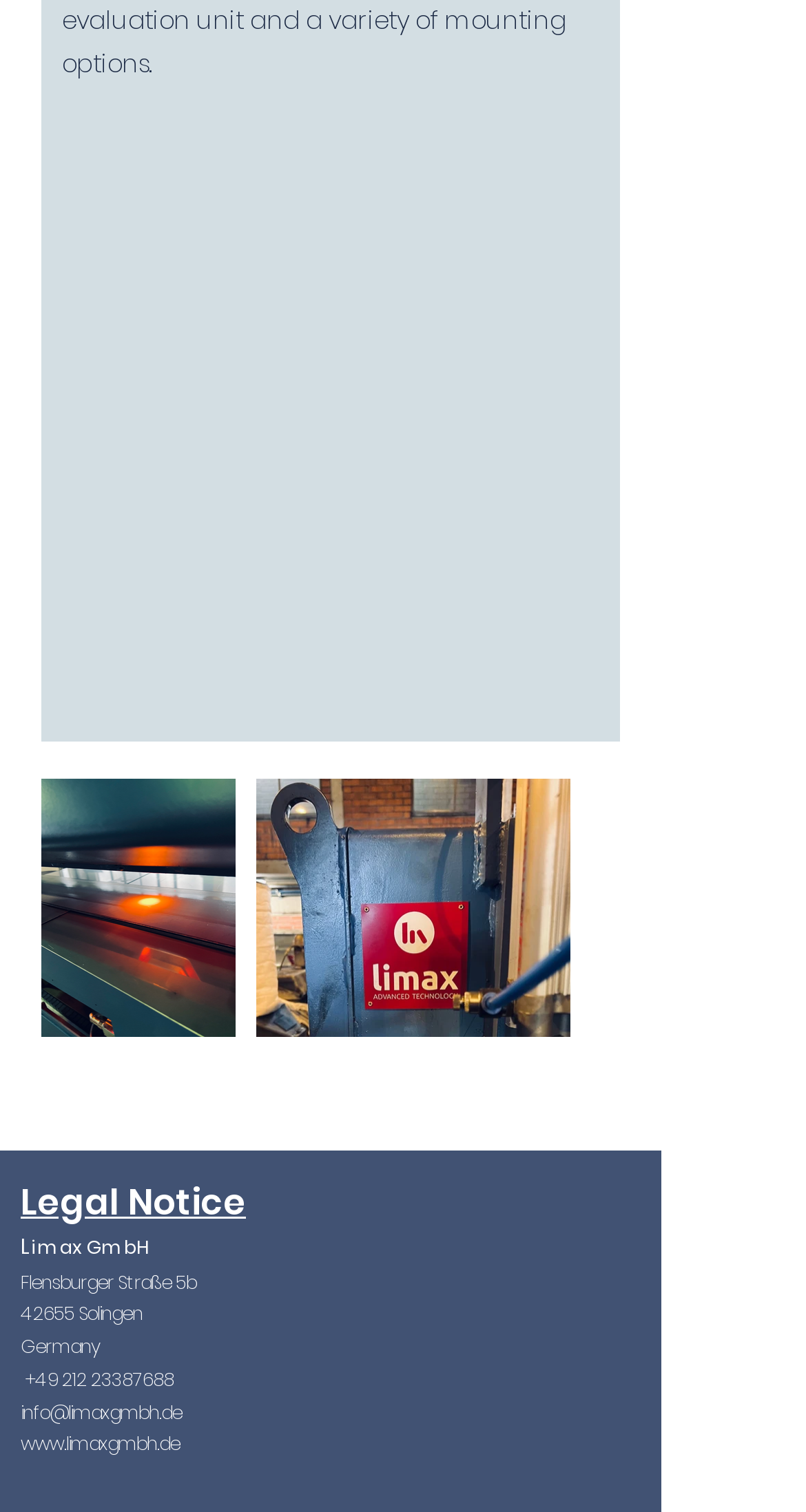What is the country where the company is located?
Offer a detailed and exhaustive answer to the question.

The country where the company is located can be found in the address section of the webpage, which is 'Germany'. This information is located below the company name and above the phone number and email address.